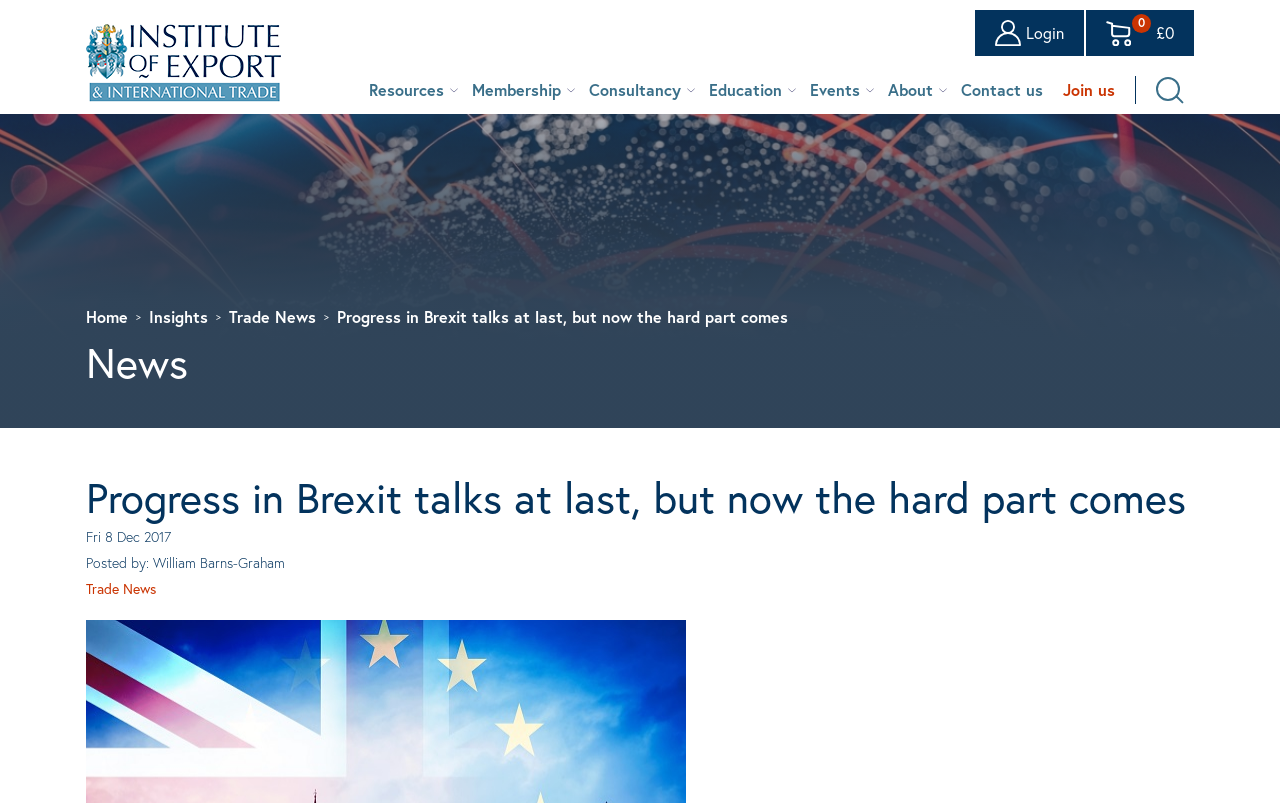How many navigation links are there?
From the details in the image, answer the question comprehensively.

I counted the number of links in the navigation section, which includes 'Home', 'Insights', 'Trade News', 'Resources', 'Membership', 'Consultancy', and 'Education', and found that there are 7 navigation links.